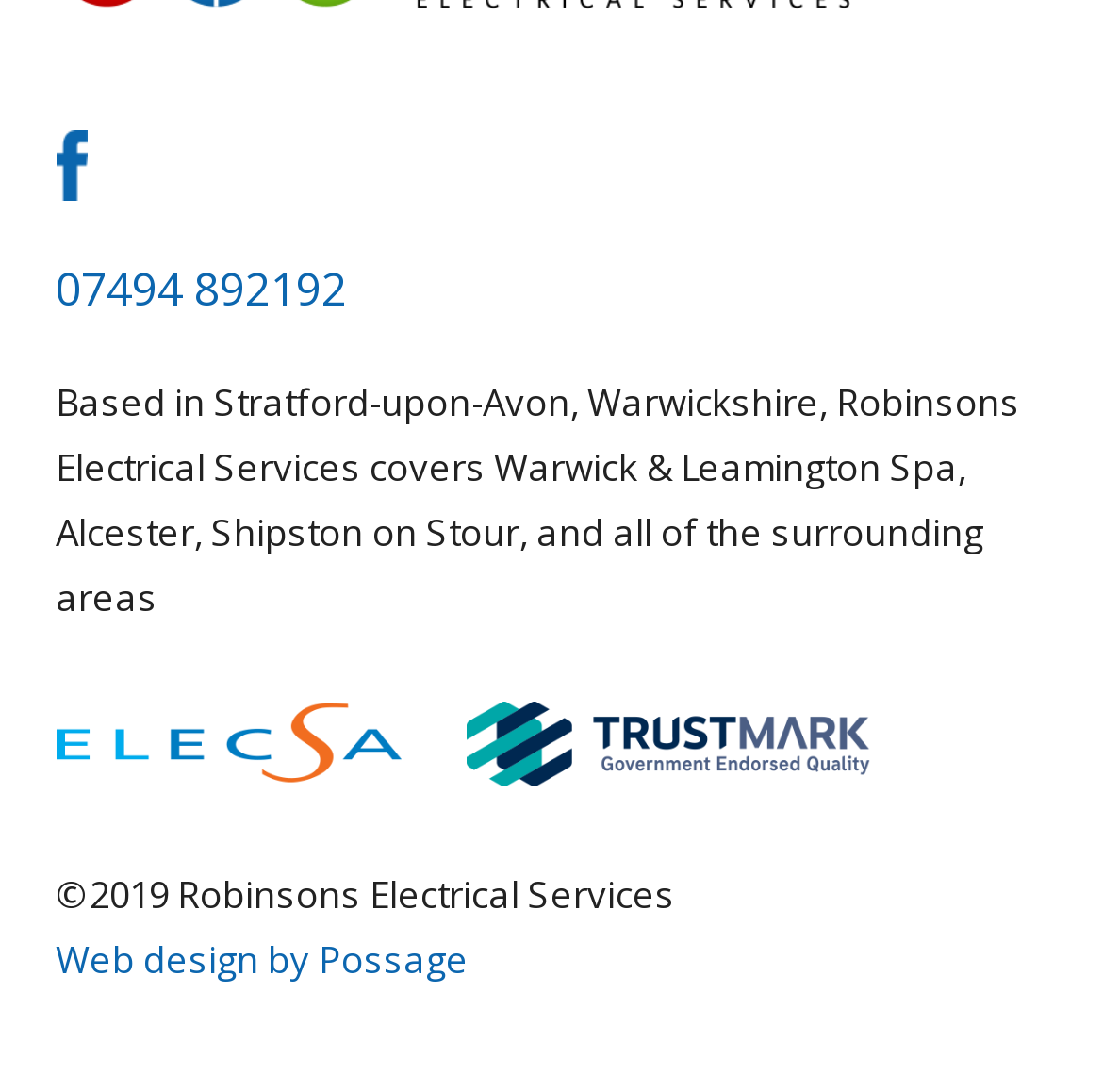Please specify the bounding box coordinates in the format (top-left x, top-left y, bottom-right x, bottom-right y), with values ranging from 0 to 1. Identify the bounding box for the UI component described as follows: 07494 892192

[0.05, 0.236, 0.314, 0.293]